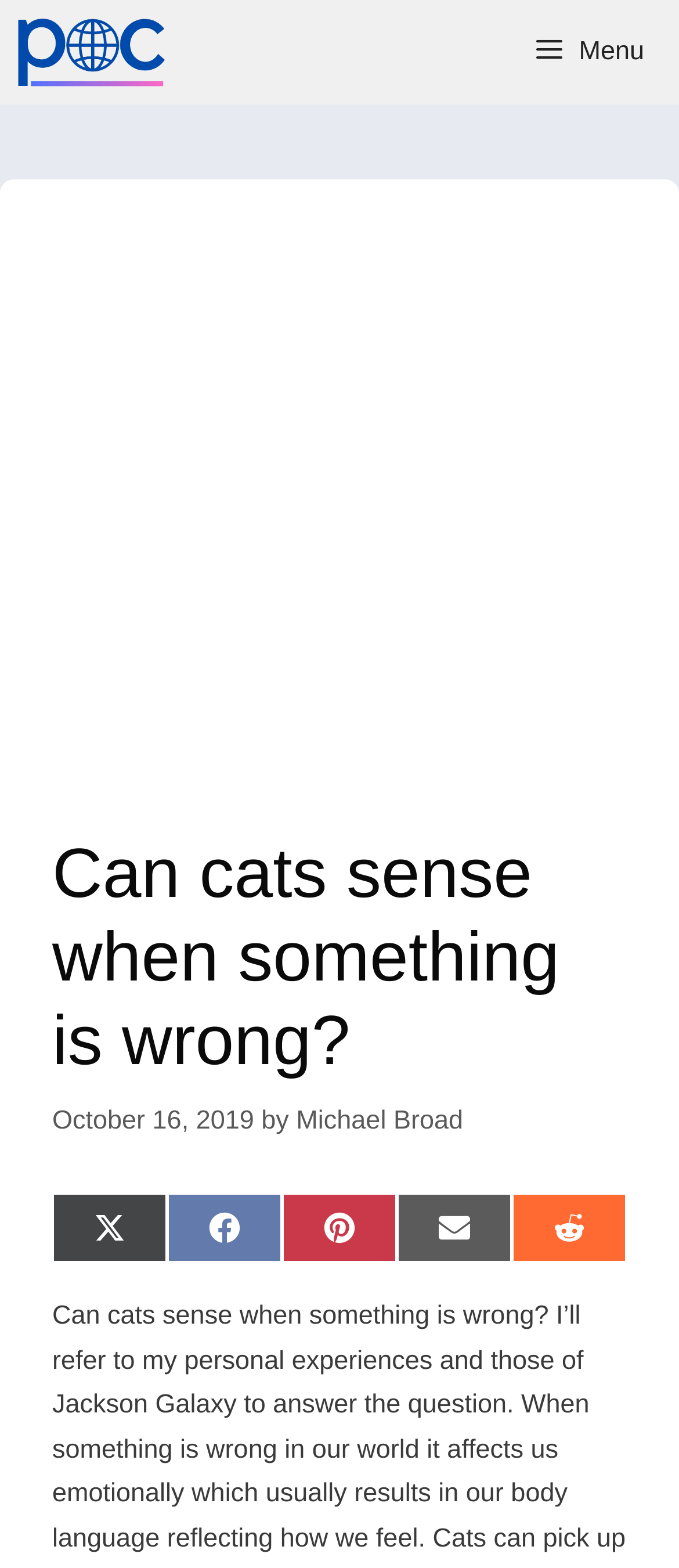Identify the main heading of the webpage and provide its text content.

Can cats sense when something is wrong?